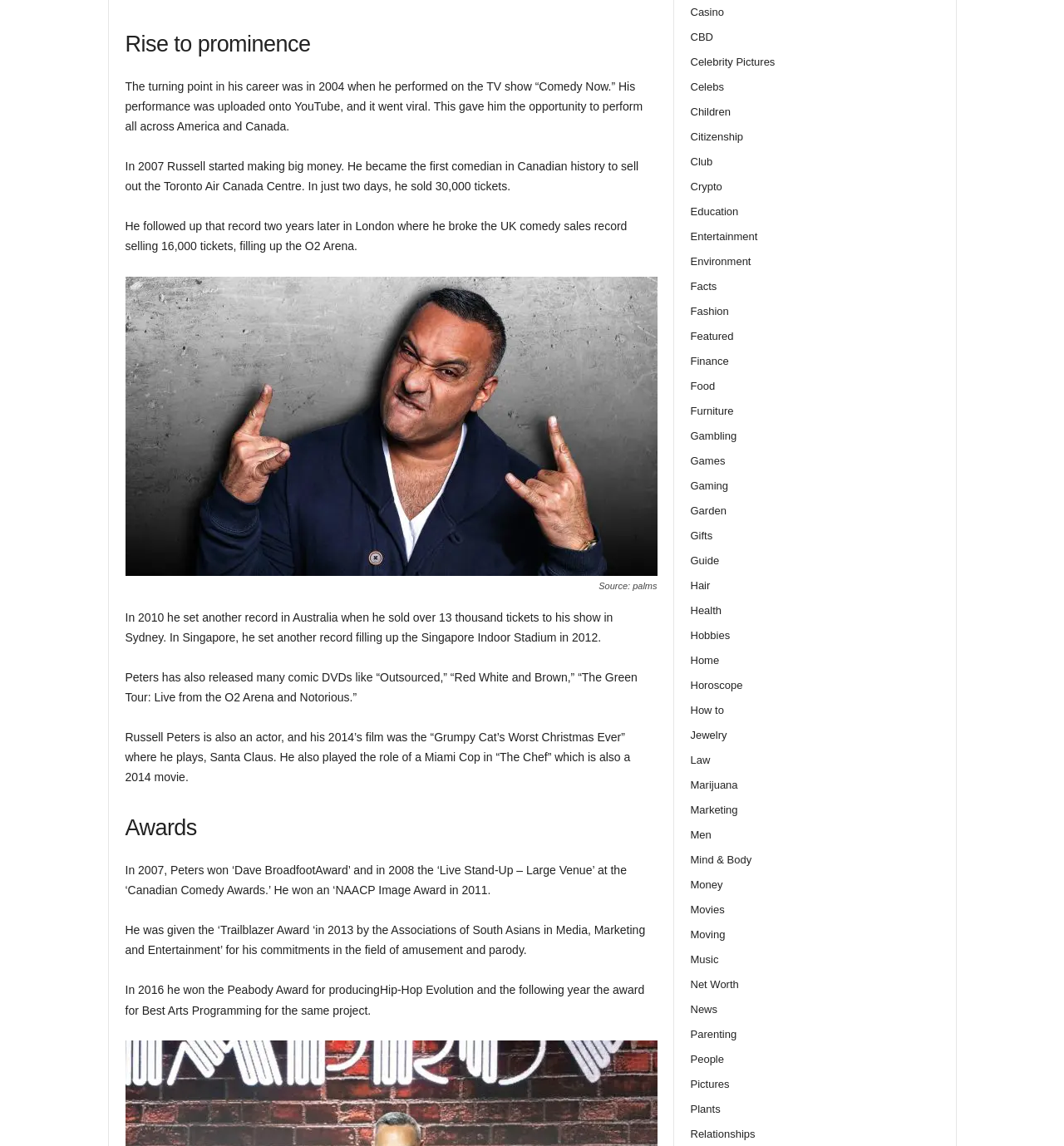Identify the bounding box coordinates for the element you need to click to achieve the following task: "Read about Russell Peters' awards". Provide the bounding box coordinates as four float numbers between 0 and 1, in the form [left, top, right, bottom].

[0.118, 0.709, 0.618, 0.736]